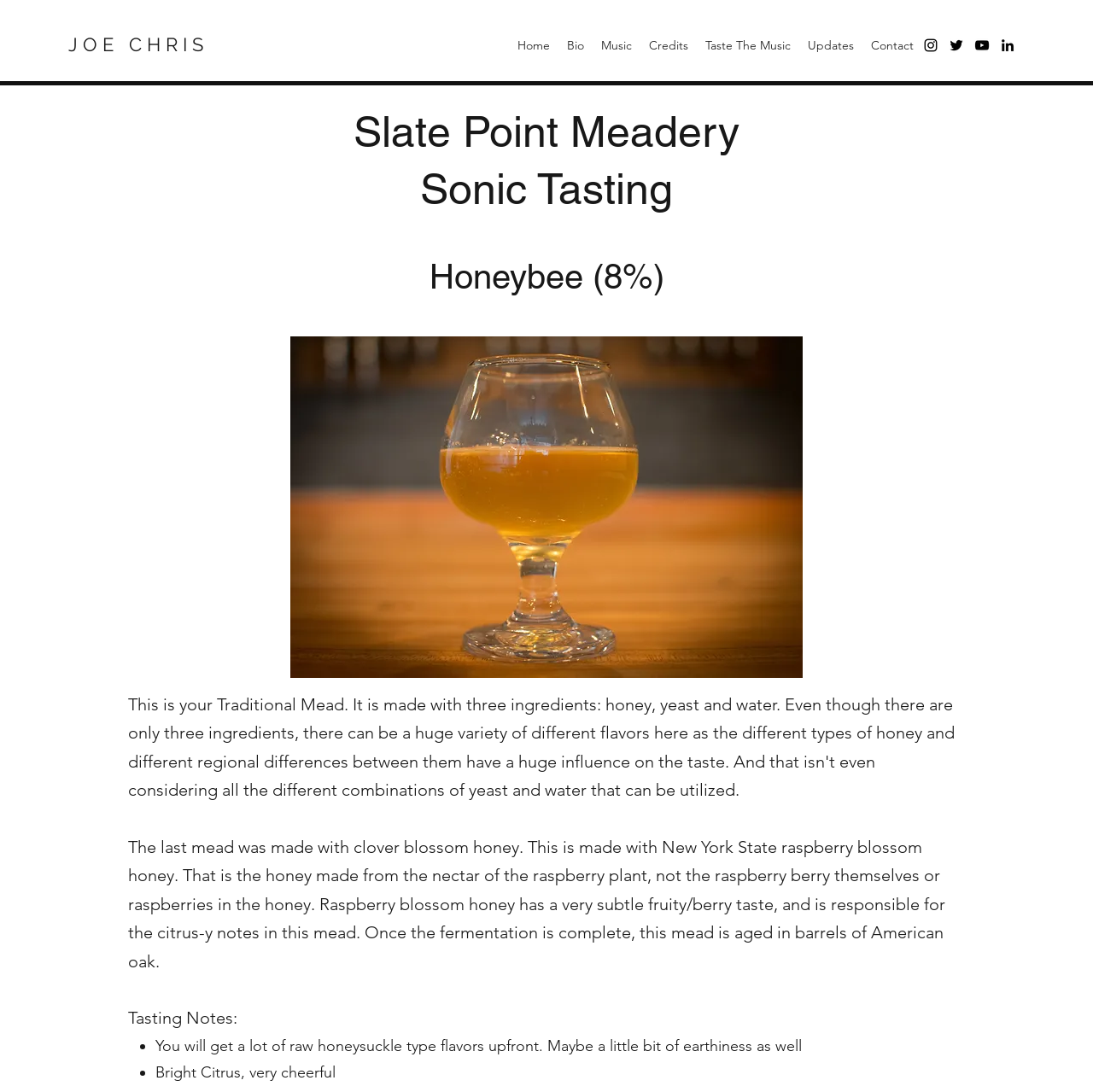Determine the bounding box coordinates of the clickable region to execute the instruction: "Explore the Music section". The coordinates should be four float numbers between 0 and 1, denoted as [left, top, right, bottom].

[0.542, 0.03, 0.586, 0.053]